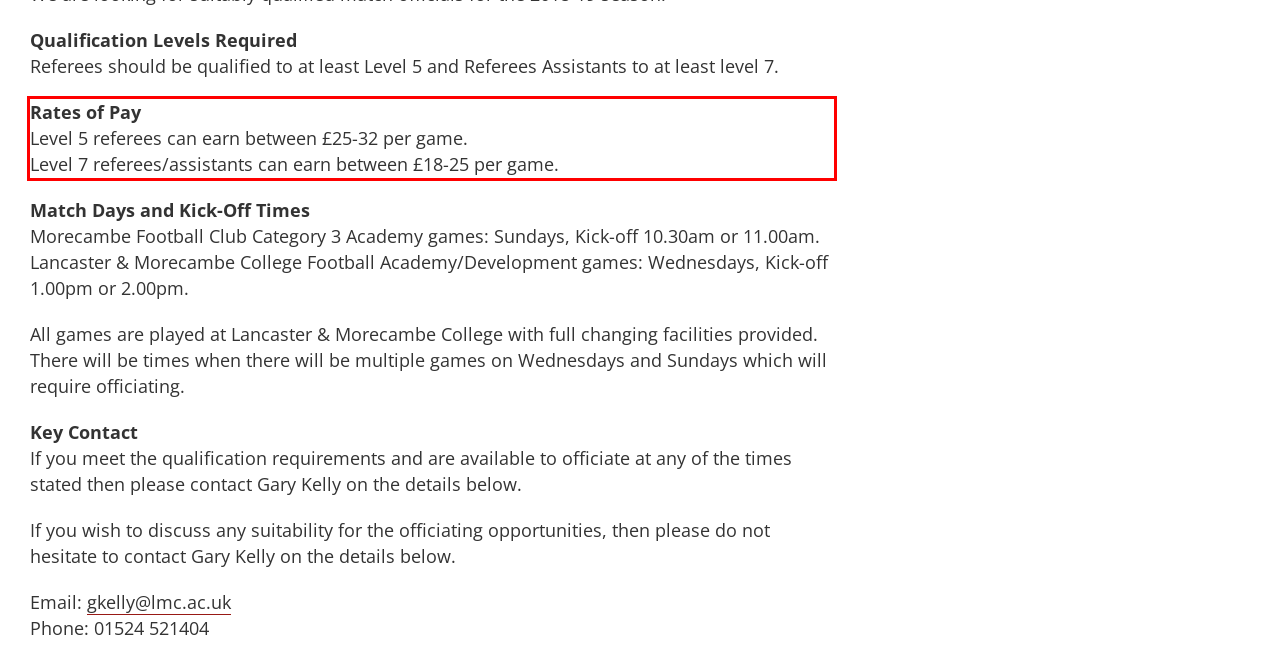You are given a screenshot with a red rectangle. Identify and extract the text within this red bounding box using OCR.

Rates of Pay Level 5 referees can earn between £25-32 per game. Level 7 referees/assistants can earn between £18-25 per game.